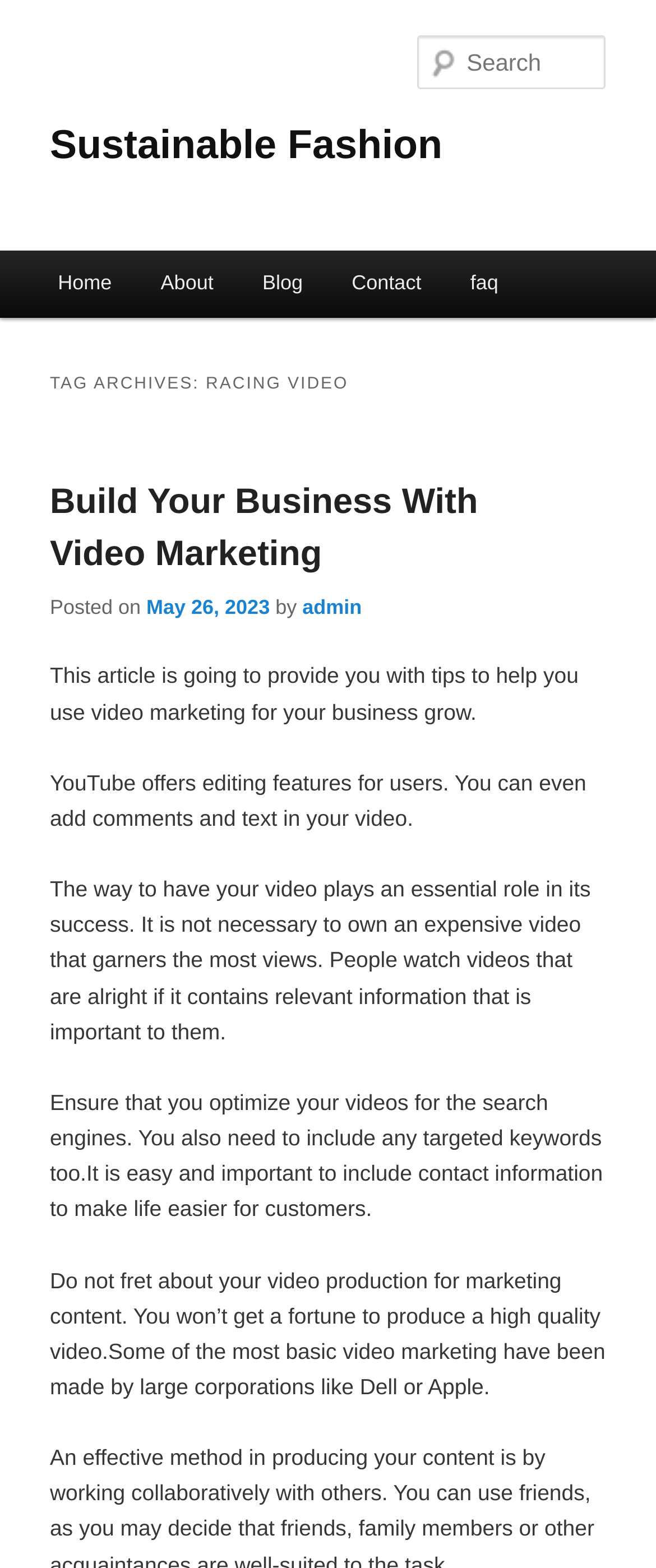Please determine the bounding box coordinates of the area that needs to be clicked to complete this task: 'Read the article 'Build Your Business With Video Marketing''. The coordinates must be four float numbers between 0 and 1, formatted as [left, top, right, bottom].

[0.076, 0.308, 0.729, 0.366]